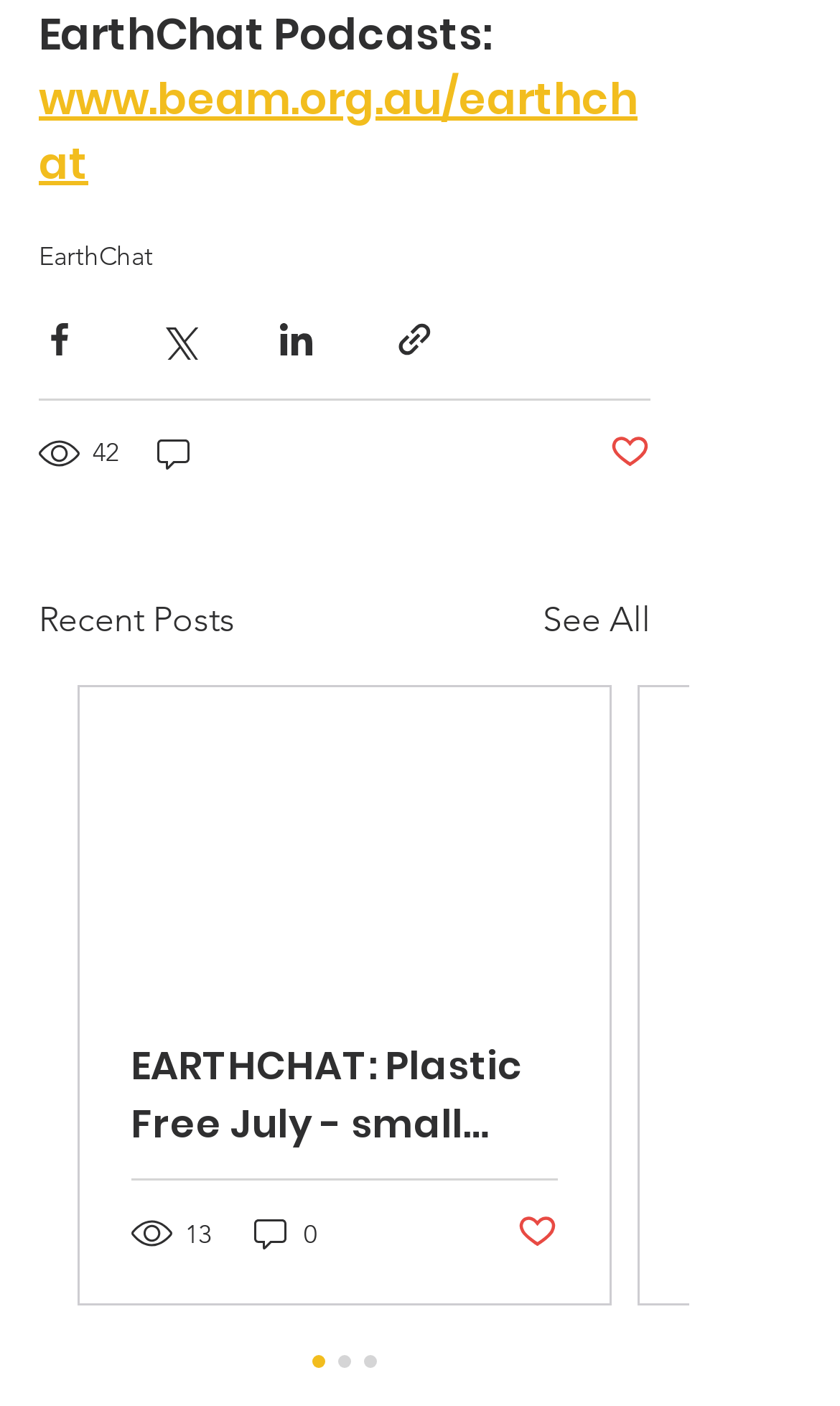Provide a brief response to the question below using one word or phrase:
What are the sharing options available?

Facebook, Twitter, LinkedIn, link